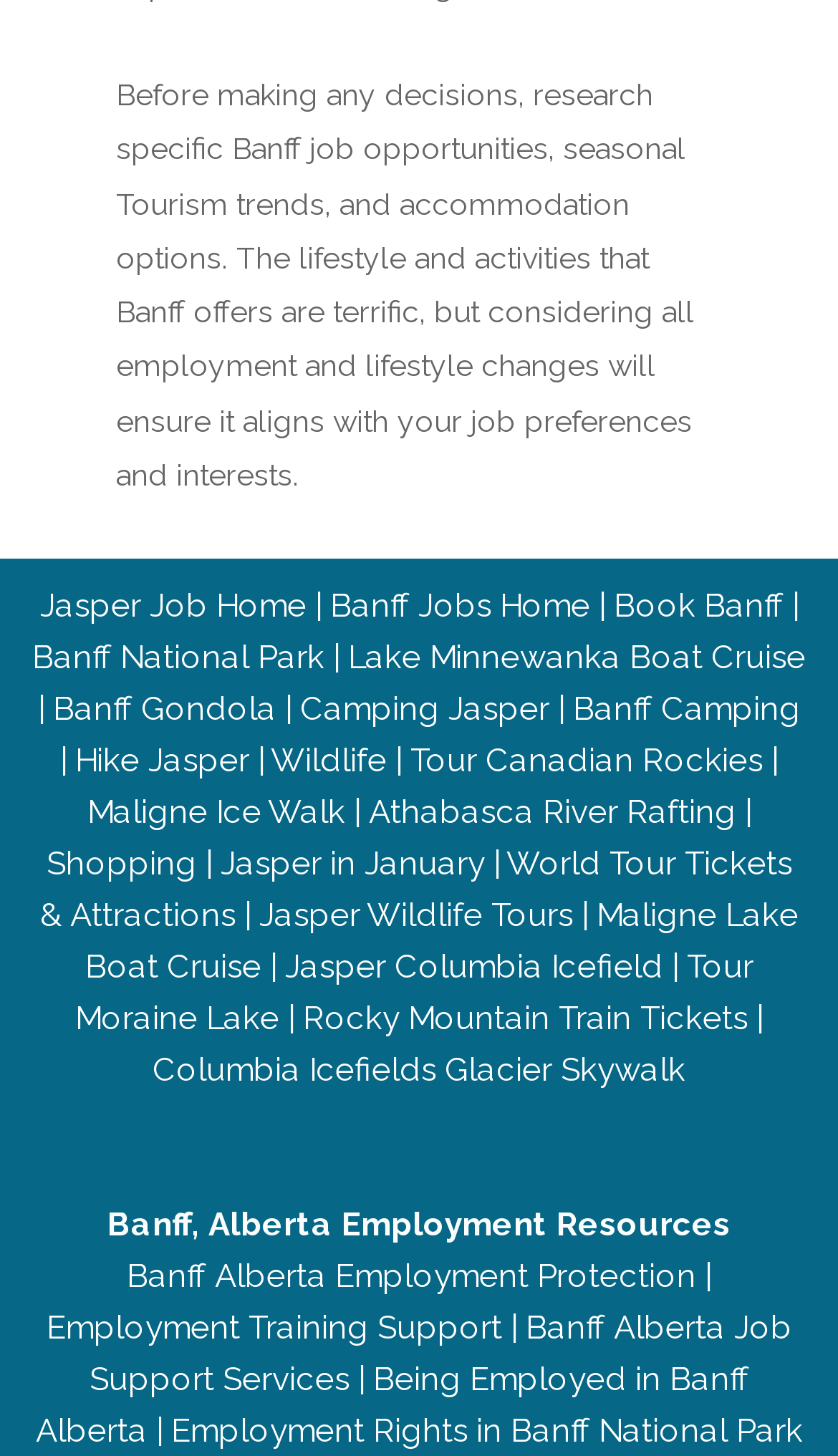Provide a brief response in the form of a single word or phrase:
What is the main topic of this webpage?

Banff job opportunities